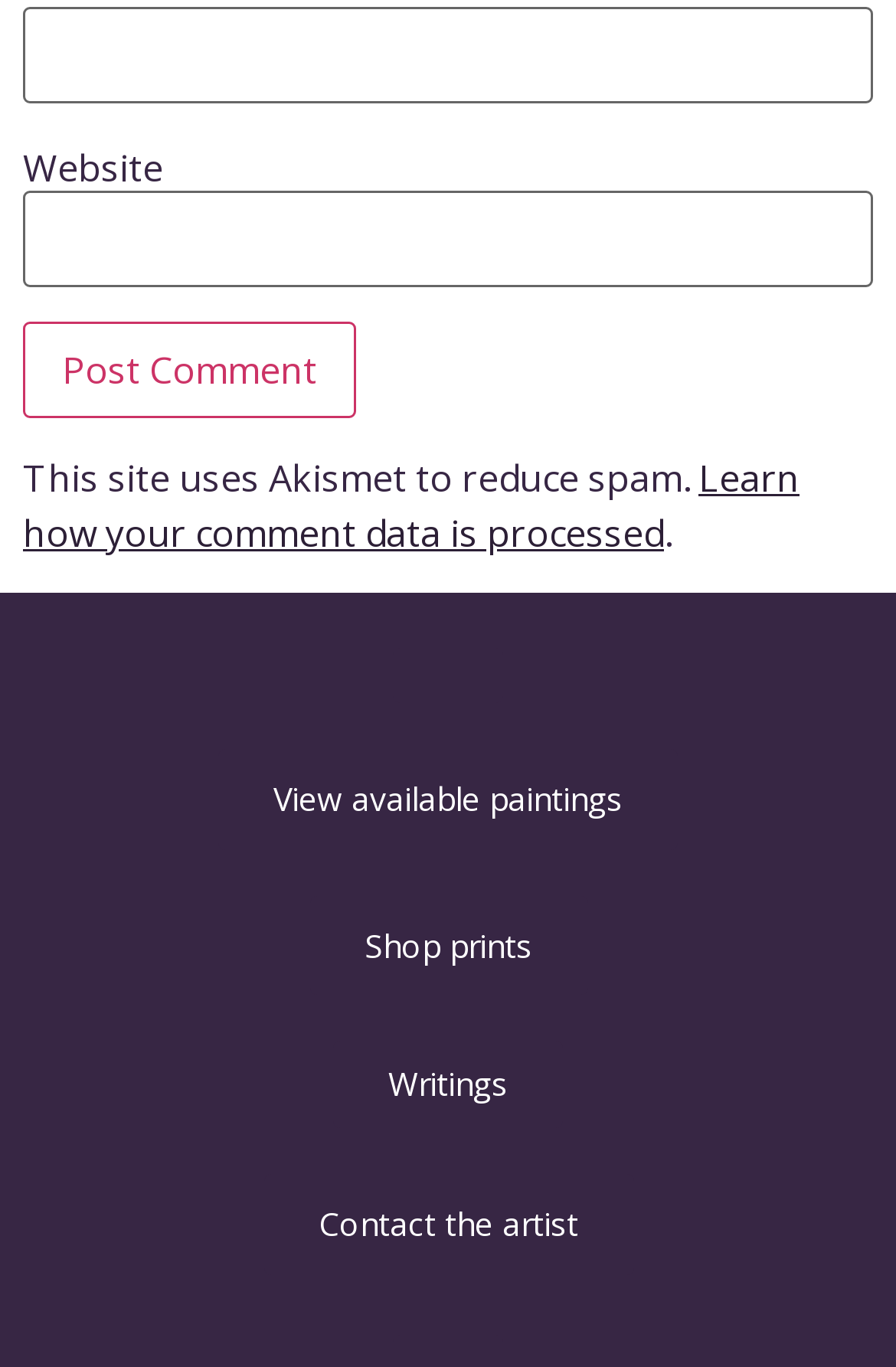Could you indicate the bounding box coordinates of the region to click in order to complete this instruction: "Enter email address".

[0.026, 0.005, 0.974, 0.075]